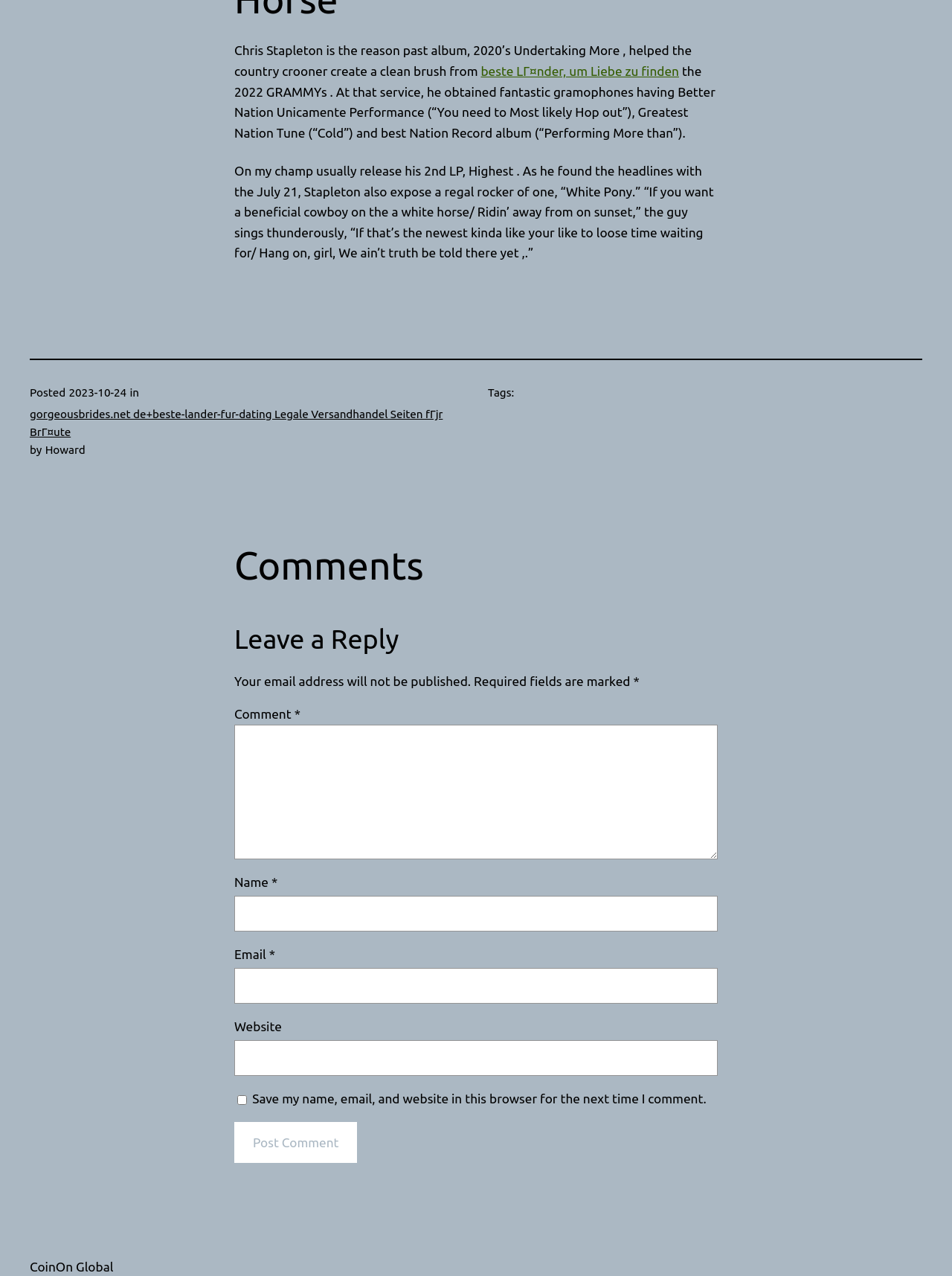What is the title of Chris Stapleton's 2nd LP?
Could you answer the question with a detailed and thorough explanation?

According to the article, Chris Stapleton's 2nd LP is titled 'Highest', and he also released a regal rocker single 'White Pony'.